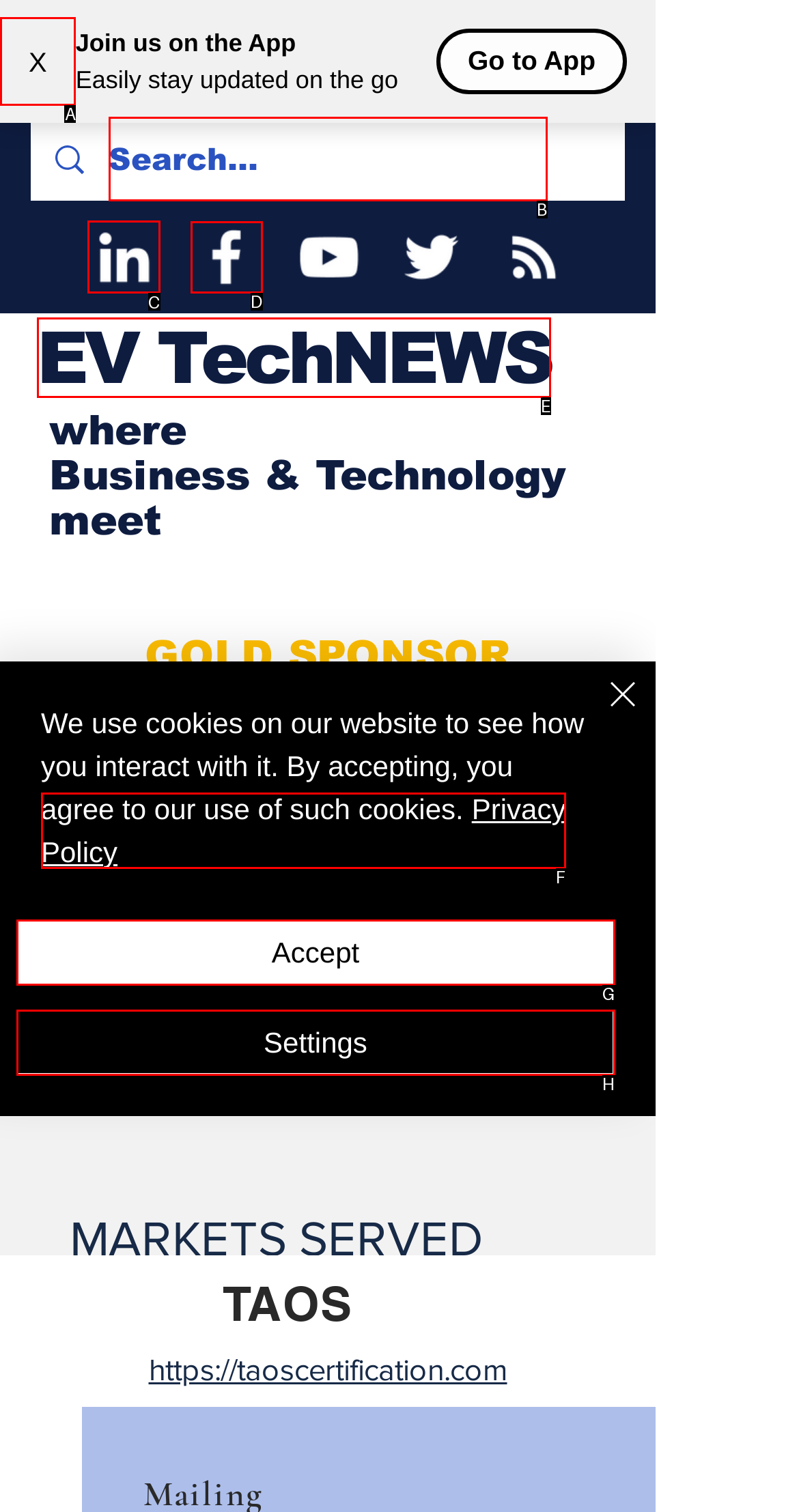Choose the letter that corresponds to the correct button to accomplish the task: Go to LinkedIn
Reply with the letter of the correct selection only.

C